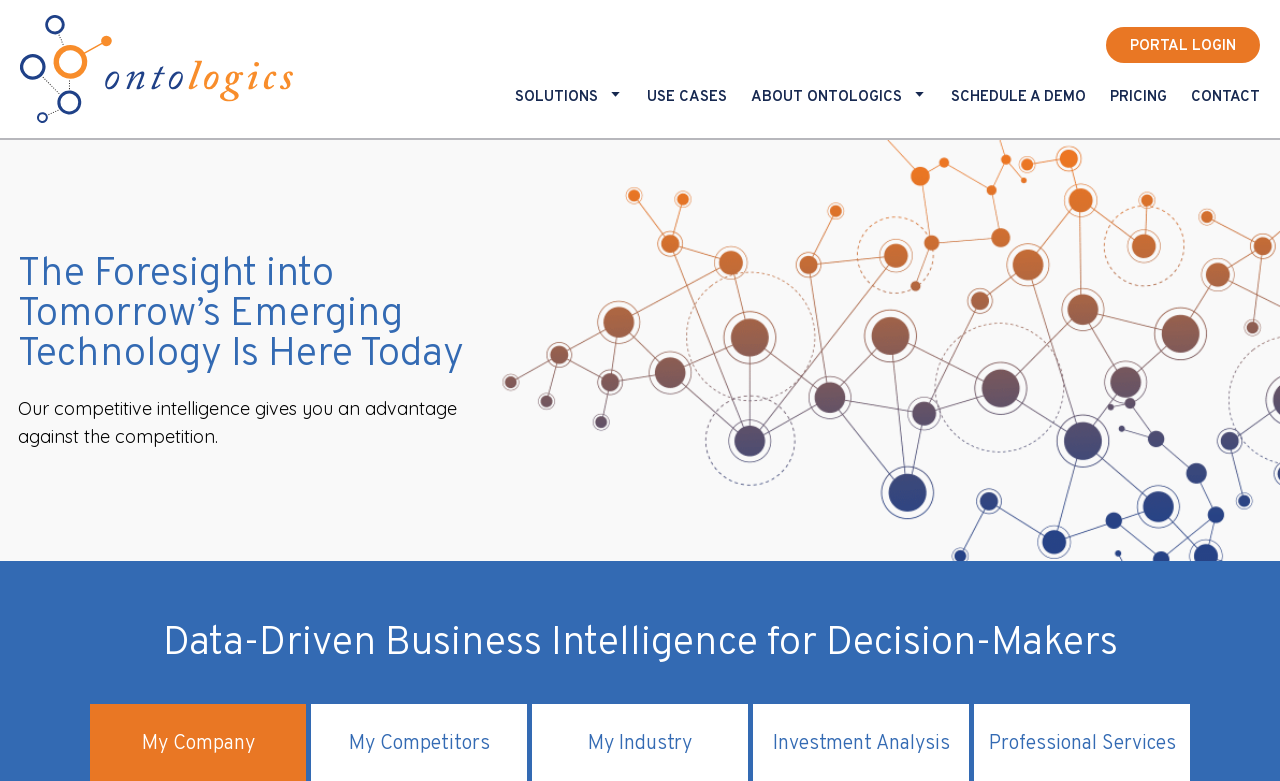Answer the following query concisely with a single word or phrase:
What is the purpose of the competitive intelligence?

To give an advantage against the competition